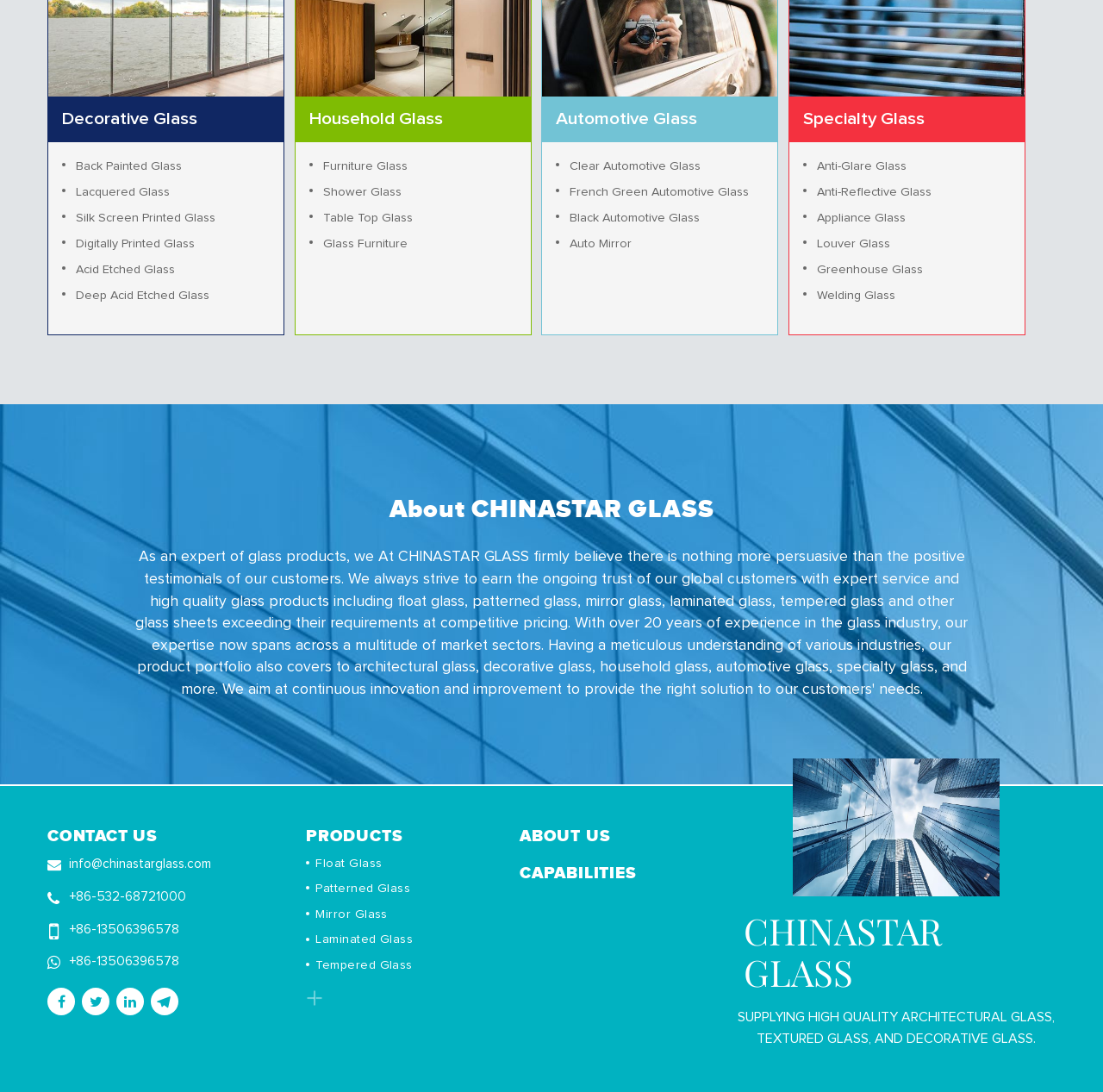Can you pinpoint the bounding box coordinates for the clickable element required for this instruction: "Click on Anti-Glare Glass"? The coordinates should be four float numbers between 0 and 1, i.e., [left, top, right, bottom].

[0.741, 0.147, 0.822, 0.158]